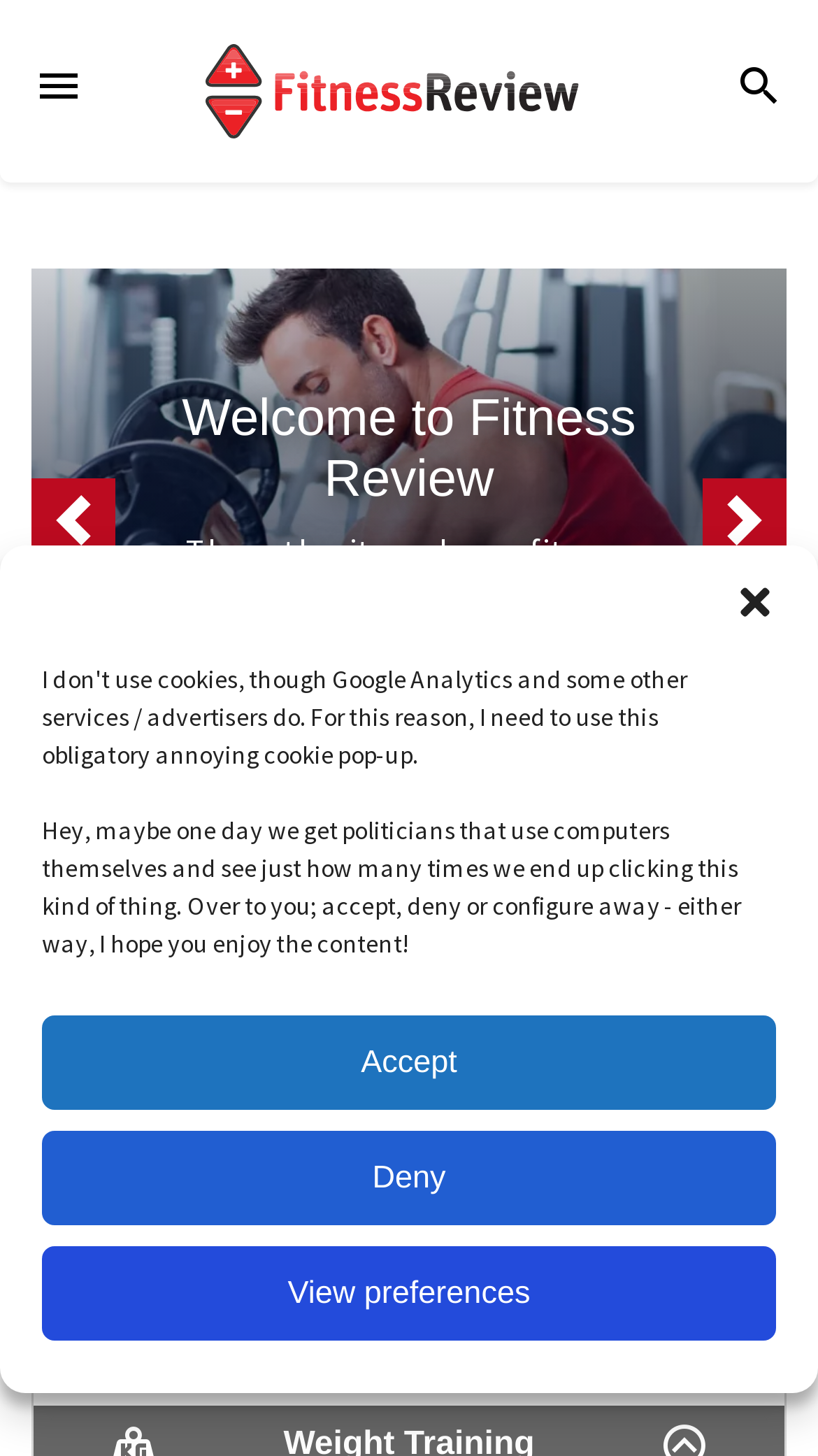Find and generate the main title of the webpage.

Fitness Review: The Authority on Home Fitness Equipment